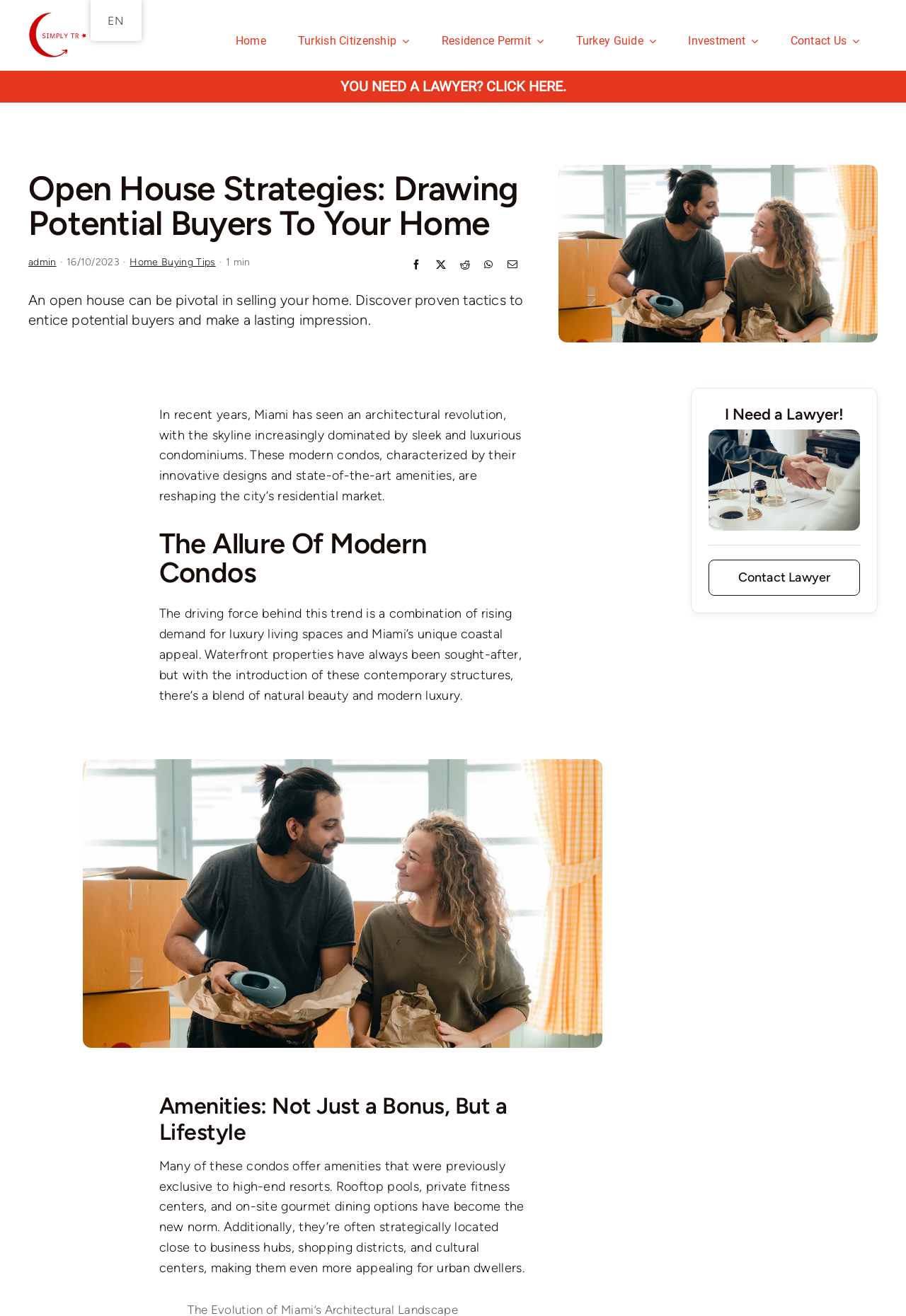Determine the bounding box coordinates of the section to be clicked to follow the instruction: "Go to Home page". The coordinates should be given as four float numbers between 0 and 1, formatted as [left, top, right, bottom].

[0.26, 0.024, 0.294, 0.038]